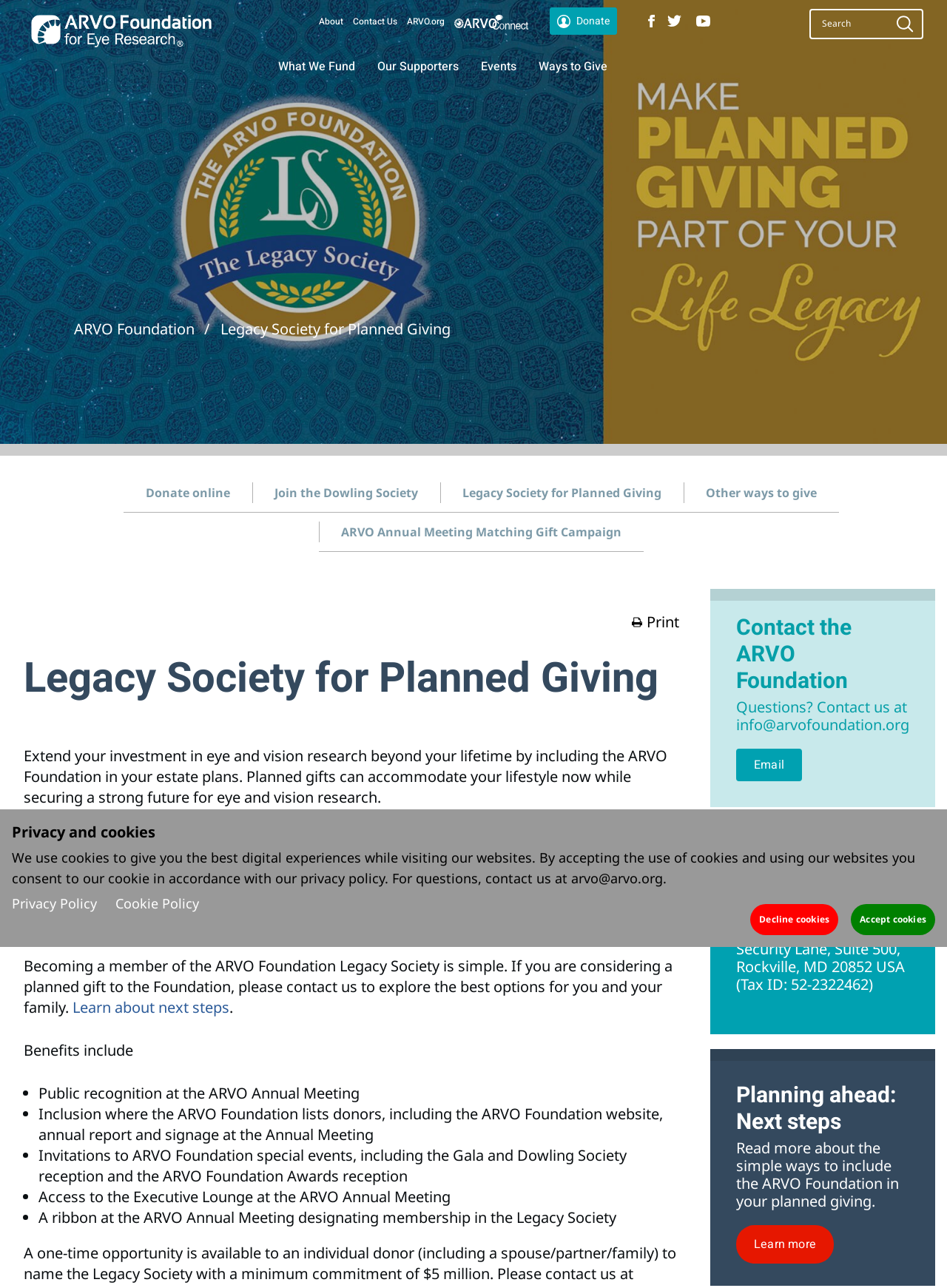Please identify the bounding box coordinates of the clickable element to fulfill the following instruction: "Search". The coordinates should be four float numbers between 0 and 1, i.e., [left, top, right, bottom].

[0.855, 0.007, 0.975, 0.03]